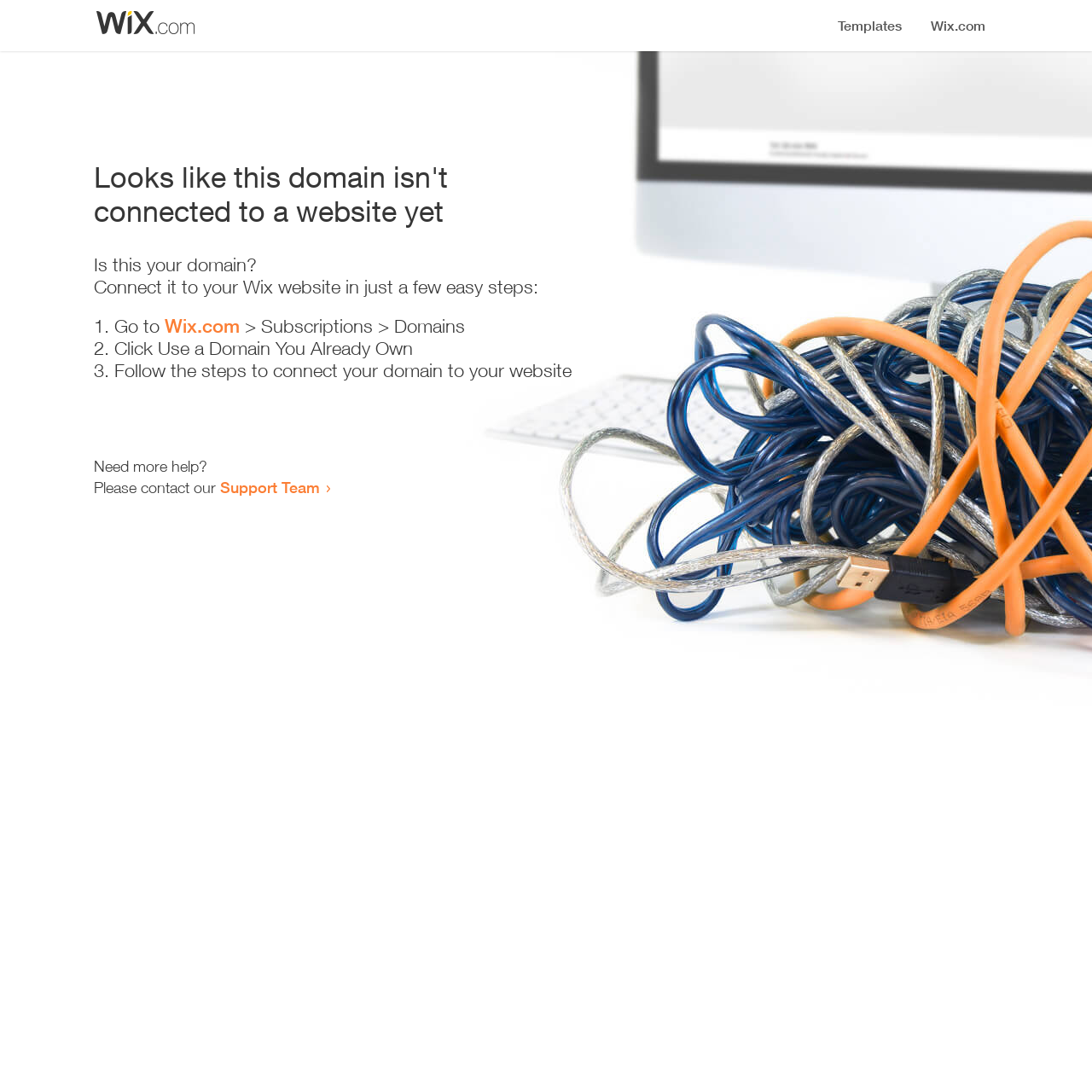Please respond in a single word or phrase: 
What is the purpose of this webpage?

Domain connection guide